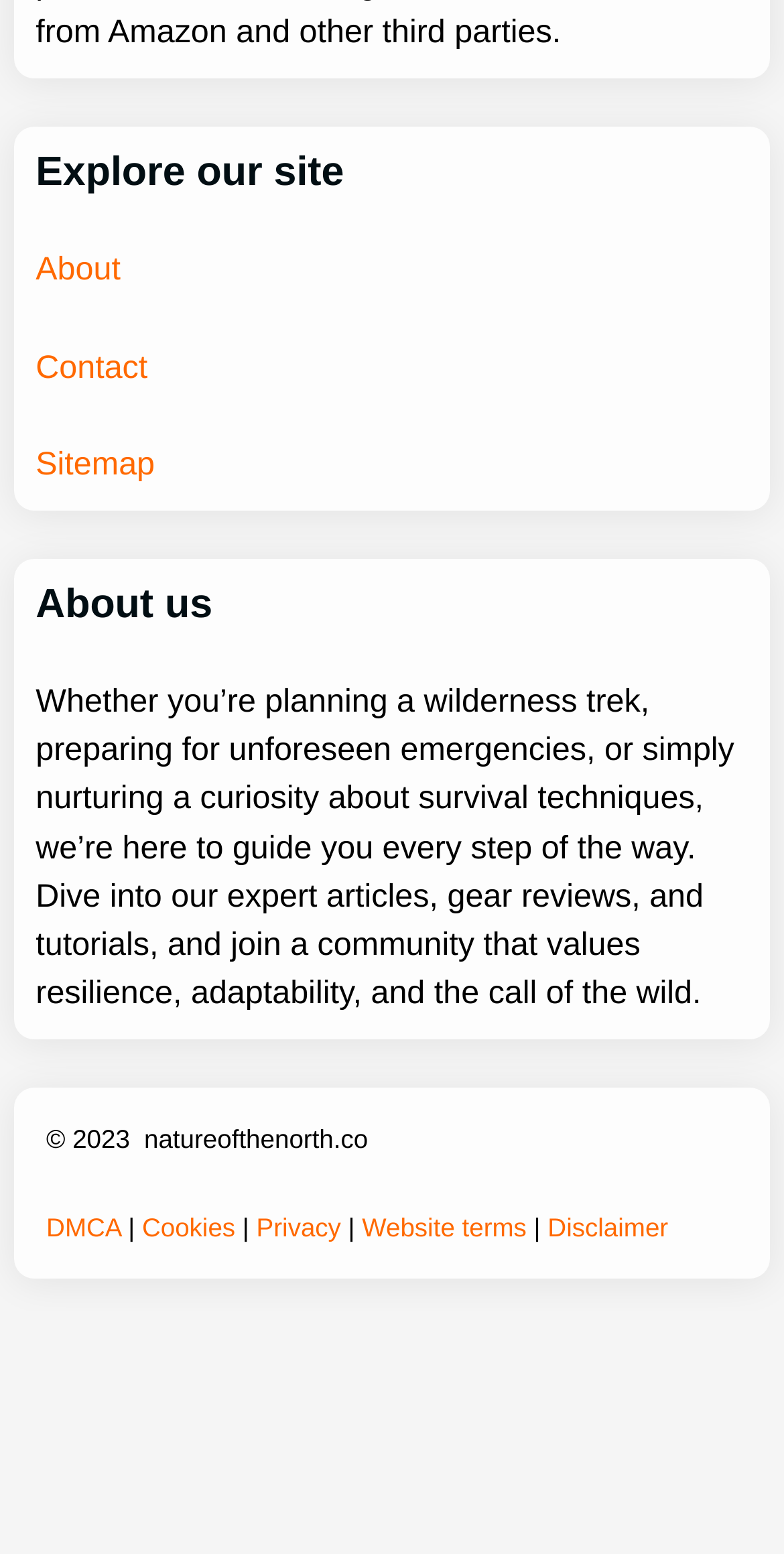What is the purpose of the website?
Can you give a detailed and elaborate answer to the question?

Based on the static text 'Whether you’re planning a wilderness trek, preparing for unforeseen emergencies, or simply nurturing a curiosity about survival techniques, we’re here to guide you every step of the way.', it can be inferred that the purpose of the website is to guide users in their journey related to survival techniques.